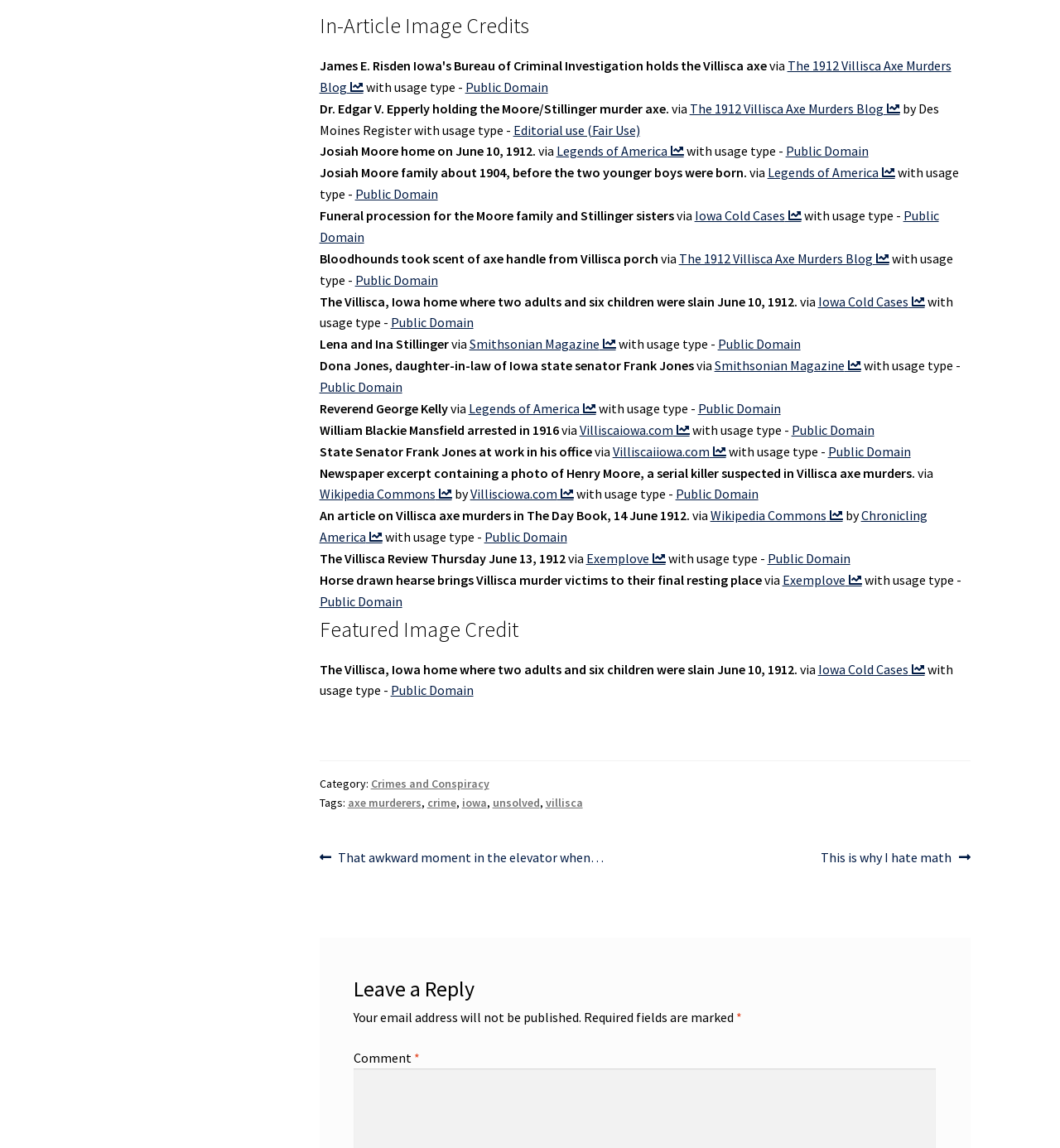Determine the bounding box coordinates for the region that must be clicked to execute the following instruction: "Toggle the dark mode button".

None